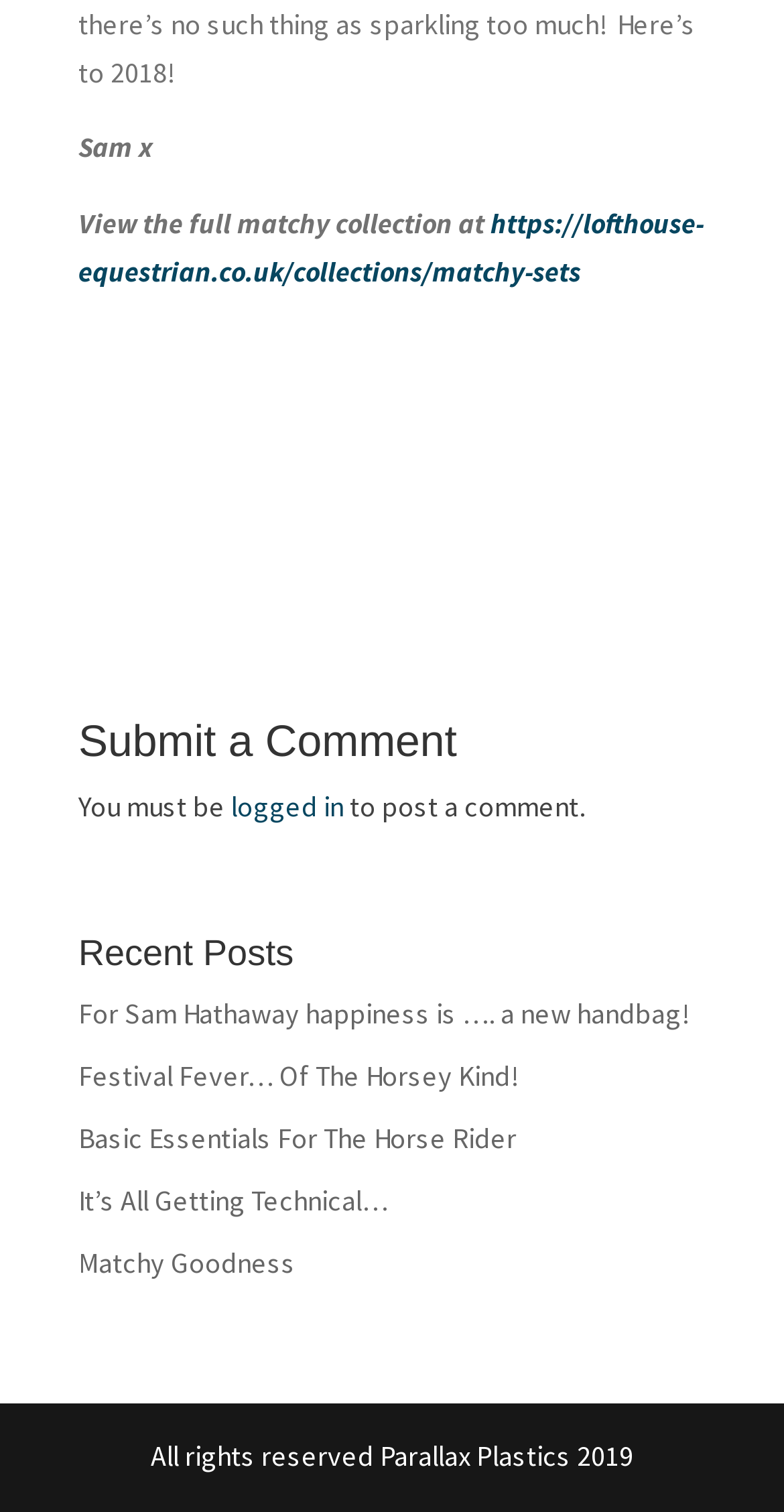What is the copyright year of the website?
Please respond to the question with a detailed and well-explained answer.

The StaticText element at the bottom of the webpage contains the text 'All rights reserved Parallax Plastics 2019', which indicates that the copyright year of the website is 2019.